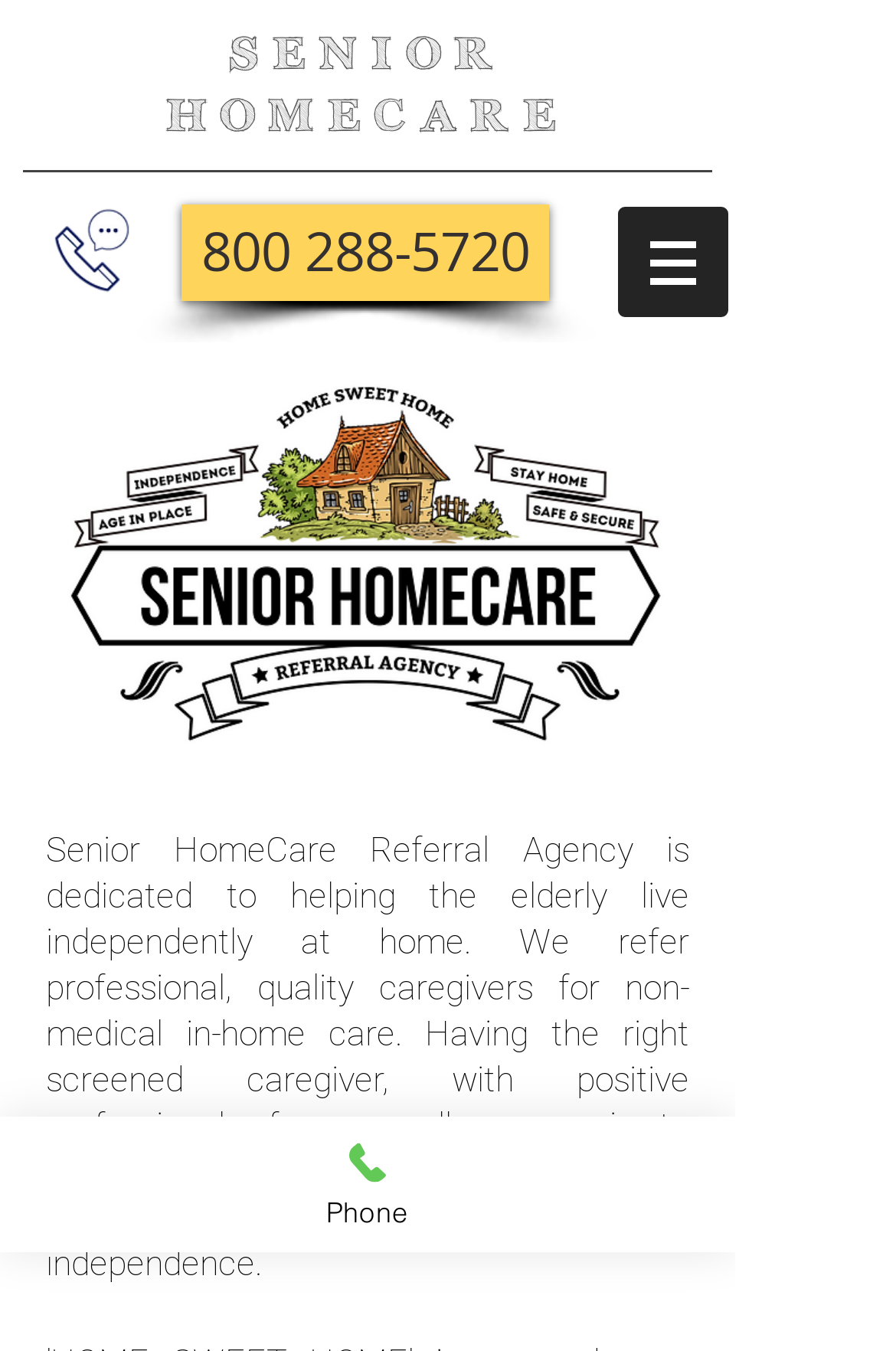Bounding box coordinates are specified in the format (top-left x, top-left y, bottom-right x, bottom-right y). All values are floating point numbers bounded between 0 and 1. Please provide the bounding box coordinate of the region this sentence describes: Jobs

None